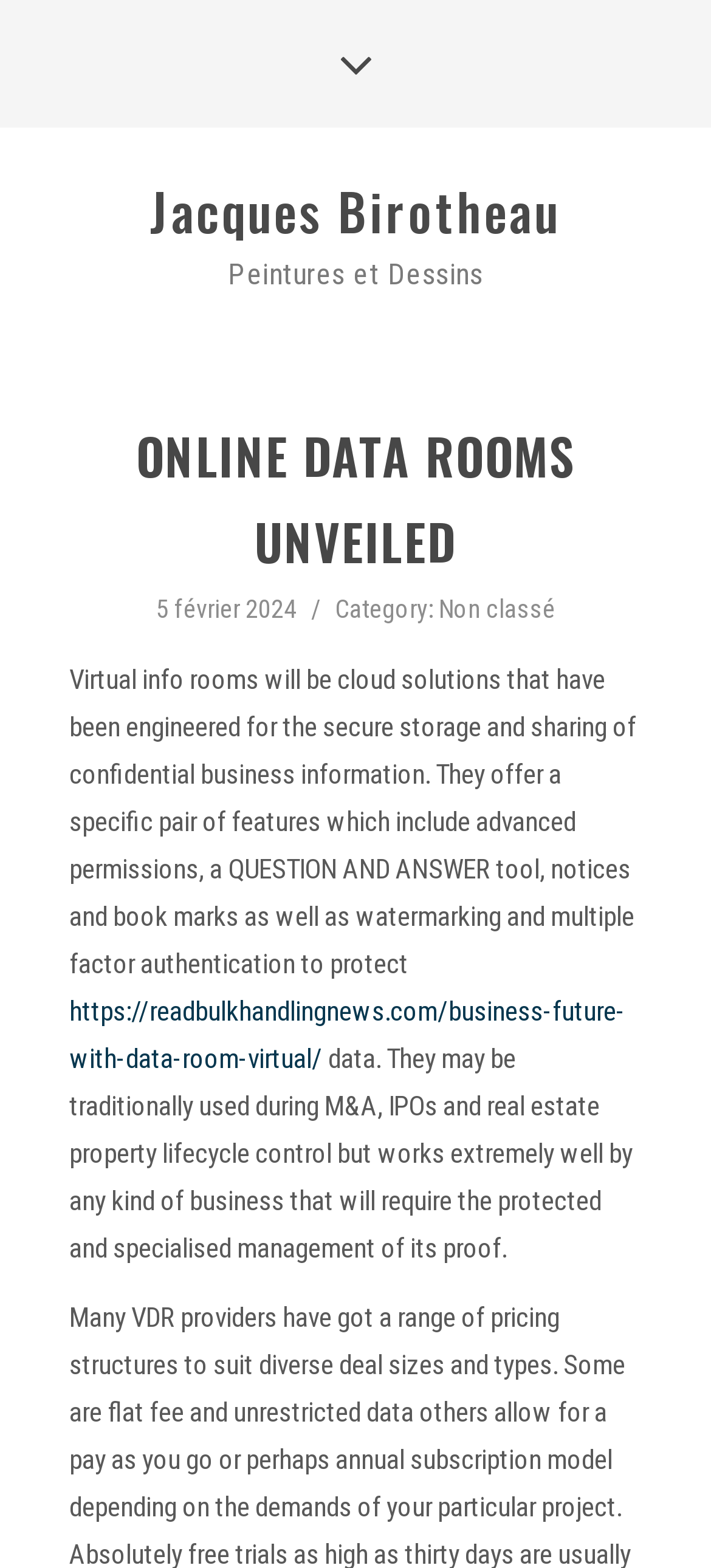Please analyze the image and give a detailed answer to the question:
What is the benefit of QUESTION AND ANSWER capabilities in VDRs?

The webpage explains that QUESTION AND ANSWER capabilities in VDRs allow administrators to manage questions and answers from counterparties without the need for email or telephone calls, resulting in a more tidy and valuable communication method with stakeholders and preventing duplicate or repetitive queries.